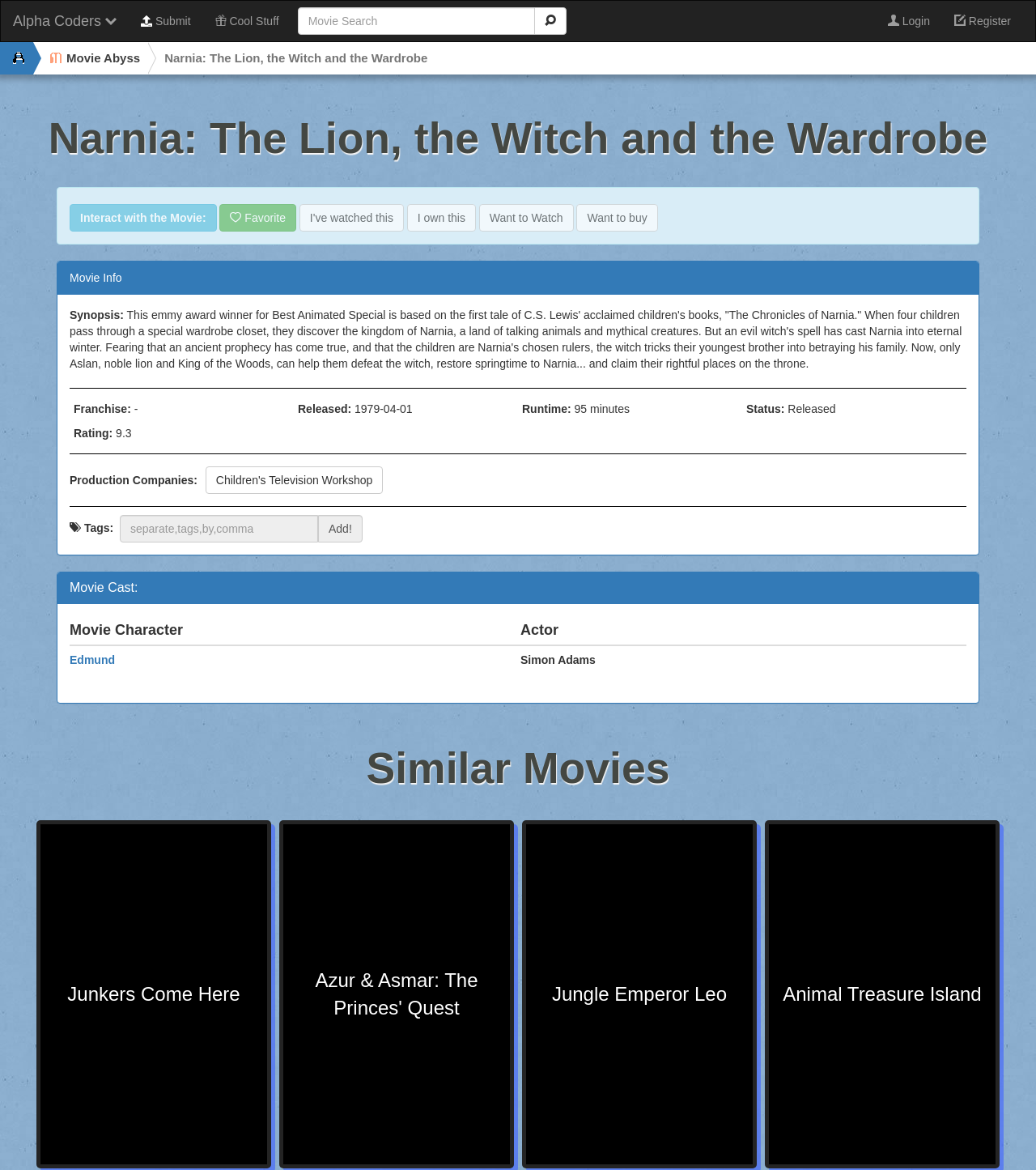Create a detailed summary of the webpage's content and design.

This webpage is about the movie "Narnia: The Lion, the Witch and the Wardrobe". At the top left corner, there are two links, "Alpha Coders" and "Movie Abyss", which are likely the website's logo and title. Next to them, there is a search bar with a button. On the top right corner, there are three links: "Cool Stuff", "Login", and "Register".

Below the top section, there is a heading that displays the movie title. Underneath, there is a section titled "Interact with the Movie", which contains several options, including "Favorite", "I own this", "Want to Watch", and "Want to buy". However, these options are only available for logged-in users.

The main content of the webpage is divided into several sections. The first section displays the movie's synopsis, which is a lengthy text that summarizes the plot of the movie. Below the synopsis, there are several sections that provide information about the movie, including its franchise, release date, runtime, status, rating, production companies, and tags.

The production companies section lists "Children's Television Workshop" as one of the companies involved in the movie's production. The tags section allows users to add tags, but this feature is only available for logged-in users.

Further down the page, there is a section titled "Movie Cast", which lists the characters and actors in the movie. The section displays the character names and the corresponding actors' names.

Finally, at the bottom of the page, there is a section titled "Similar Movies", which lists several movie titles, including "Junkers Come Here", "Azur & Asmar: The Princes' Quest", "Jungle Emperor Leo", and "Animal Treasure Island".